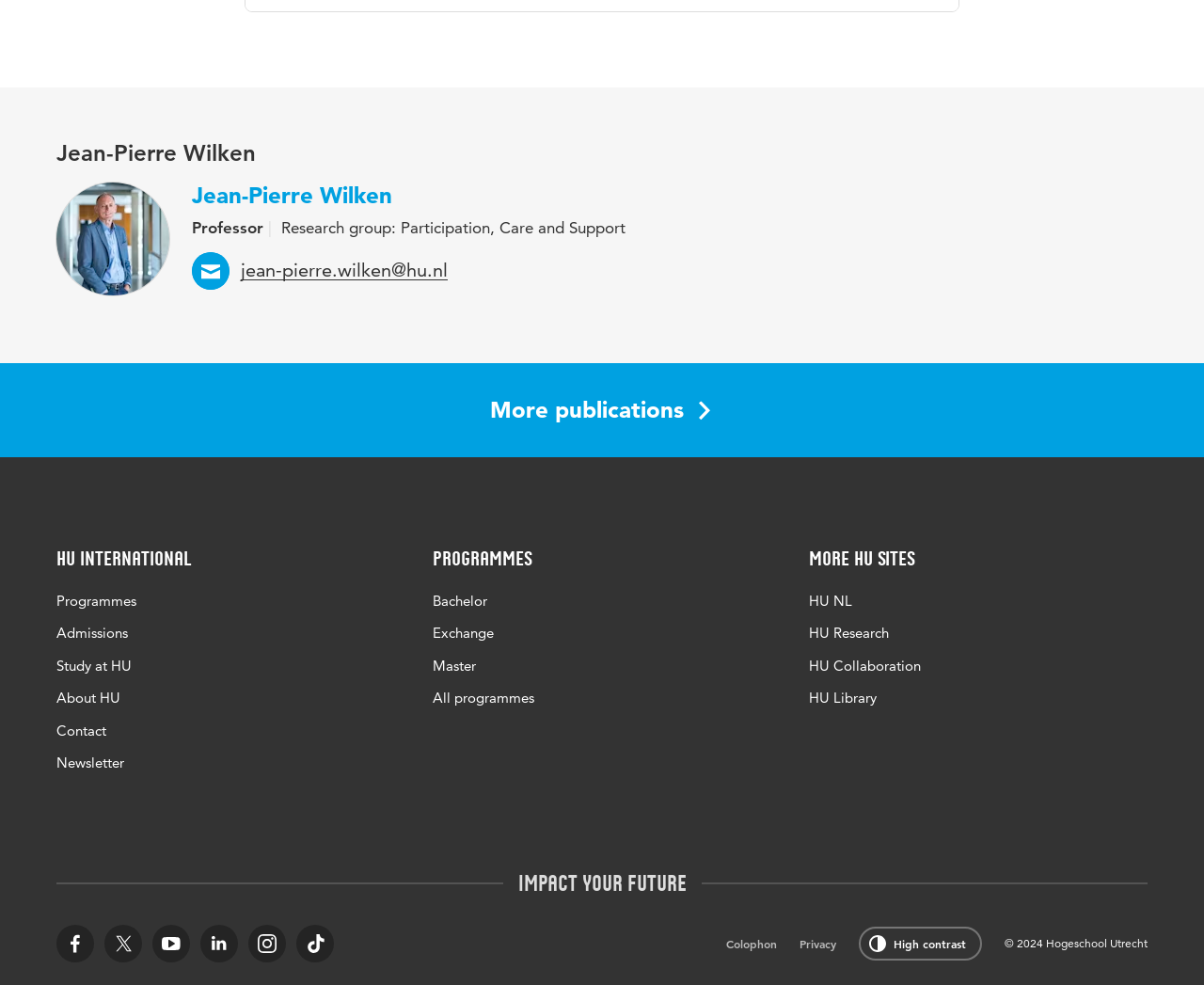Please locate the bounding box coordinates of the element that should be clicked to complete the given instruction: "Learn about HU International".

[0.047, 0.54, 0.328, 0.594]